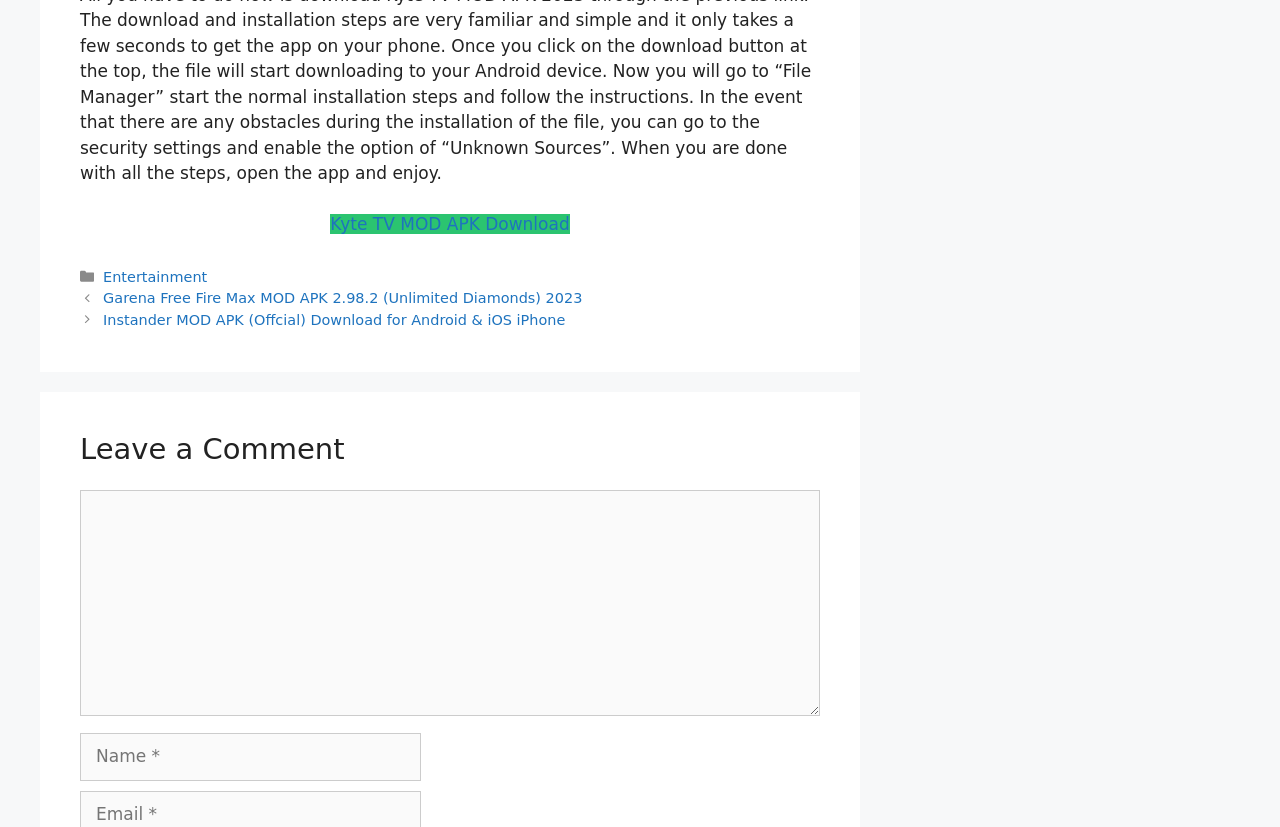Bounding box coordinates should be provided in the format (top-left x, top-left y, bottom-right x, bottom-right y) with all values between 0 and 1. Identify the bounding box for this UI element: please click here

None